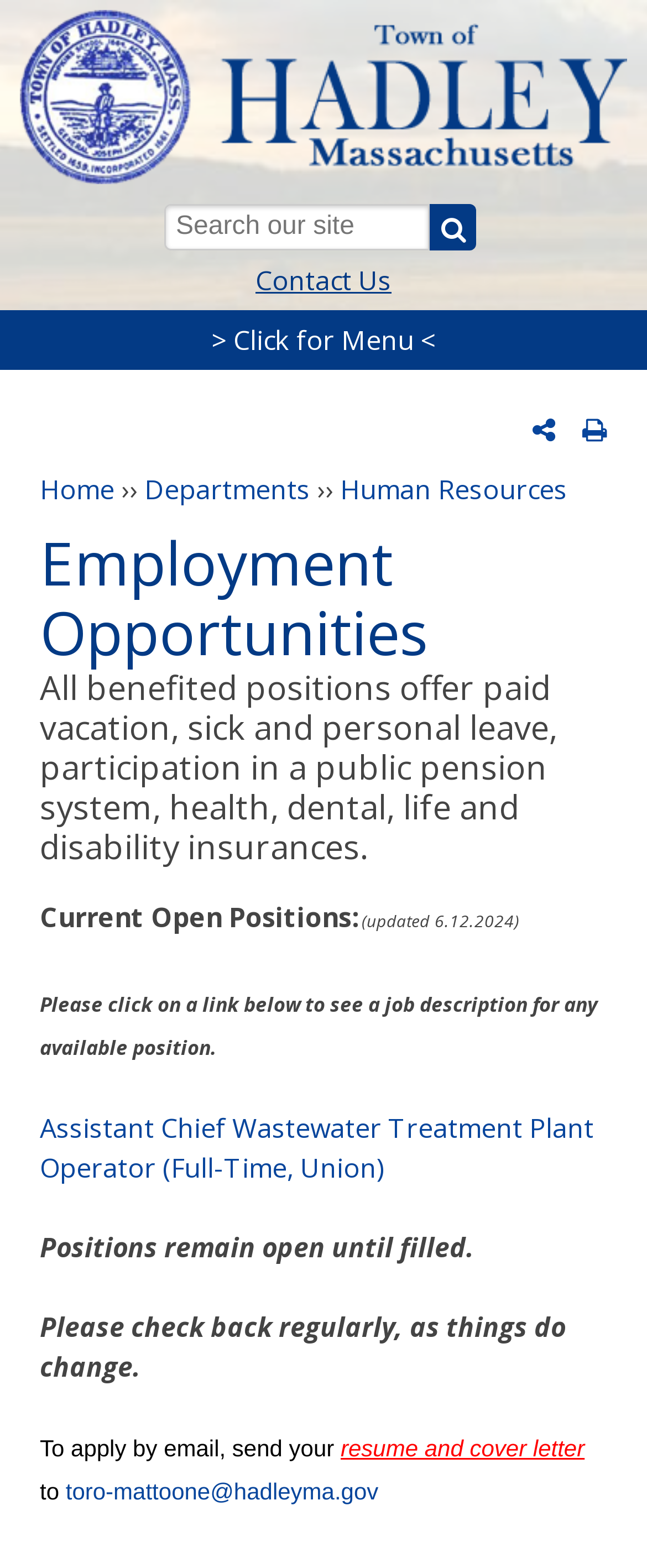Determine the bounding box coordinates for the area that should be clicked to carry out the following instruction: "Click on Hadley MA link".

[0.031, 0.099, 0.969, 0.122]